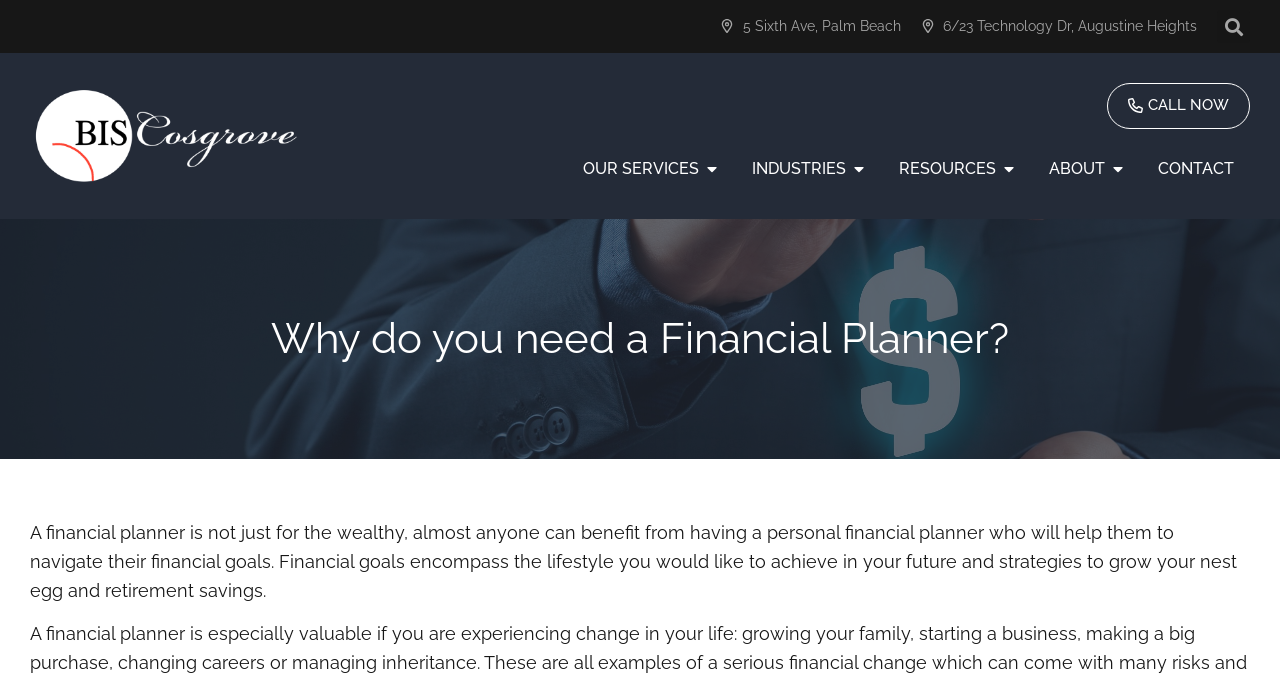How many menu items are there?
Offer a detailed and full explanation in response to the question.

I looked at the navigation element 'Menu' and its child links, which are 'OUR SERVICES', 'INDUSTRIES', 'RESOURCES', 'ABOUT', and 'CONTACT', and counted that there are 5 menu items.